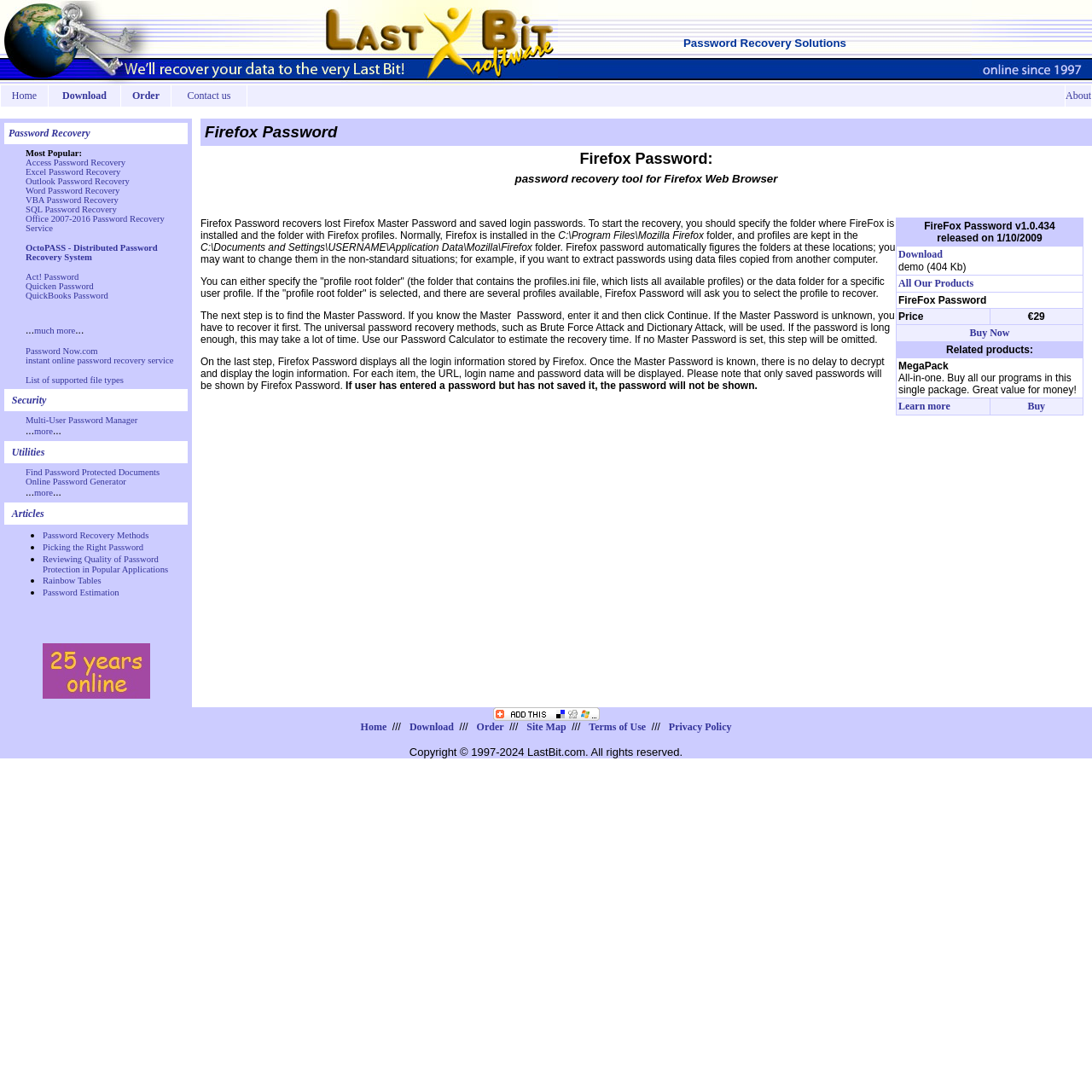Identify the bounding box coordinates of the clickable region to carry out the given instruction: "Click on the Download link".

[0.057, 0.082, 0.098, 0.093]